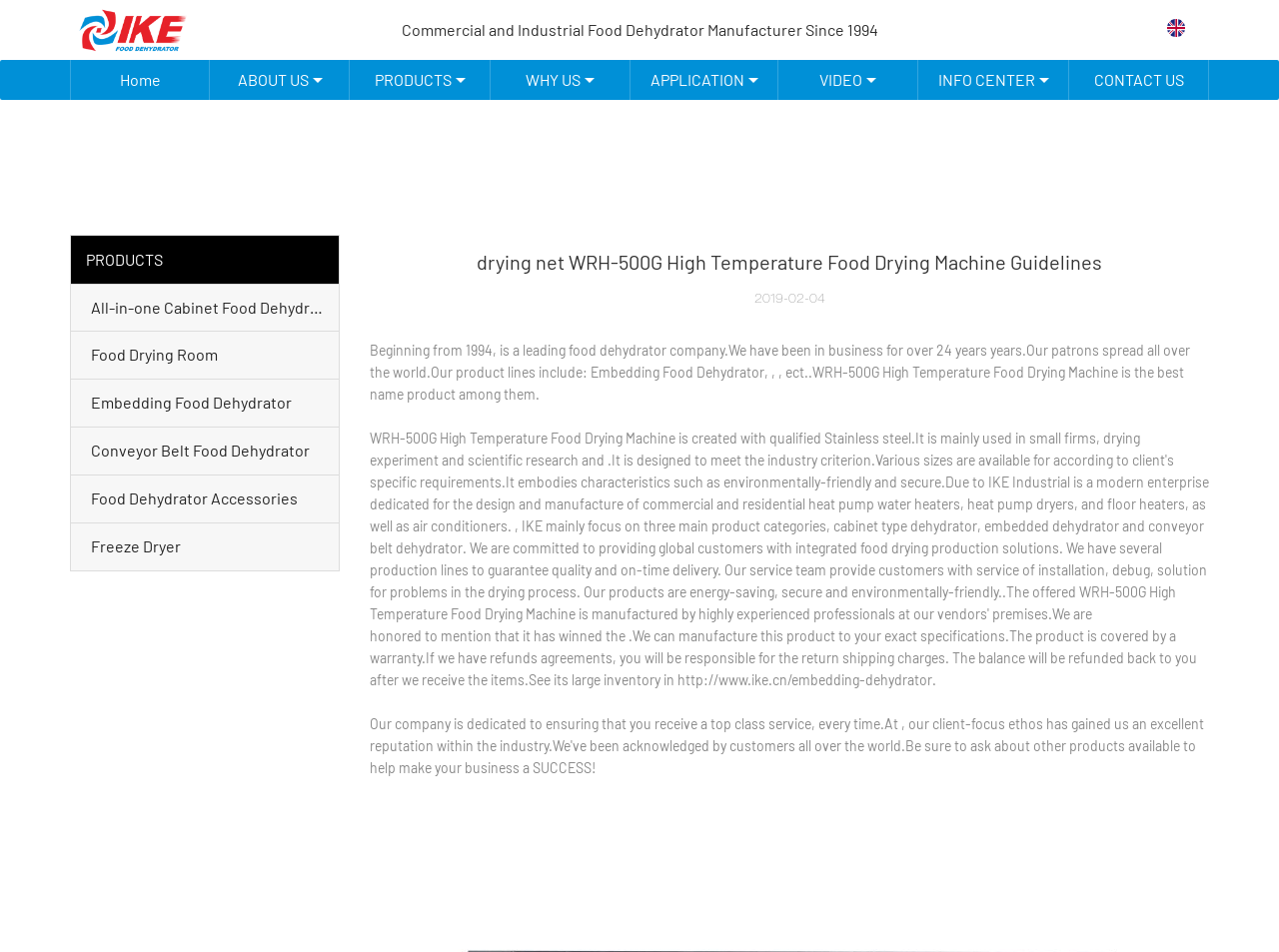What is the company's business since 1994?
Give a detailed and exhaustive answer to the question.

The company has been in business for over 24 years, and according to the text, 'Beginning from 1994, is a leading food dehydrator company.'